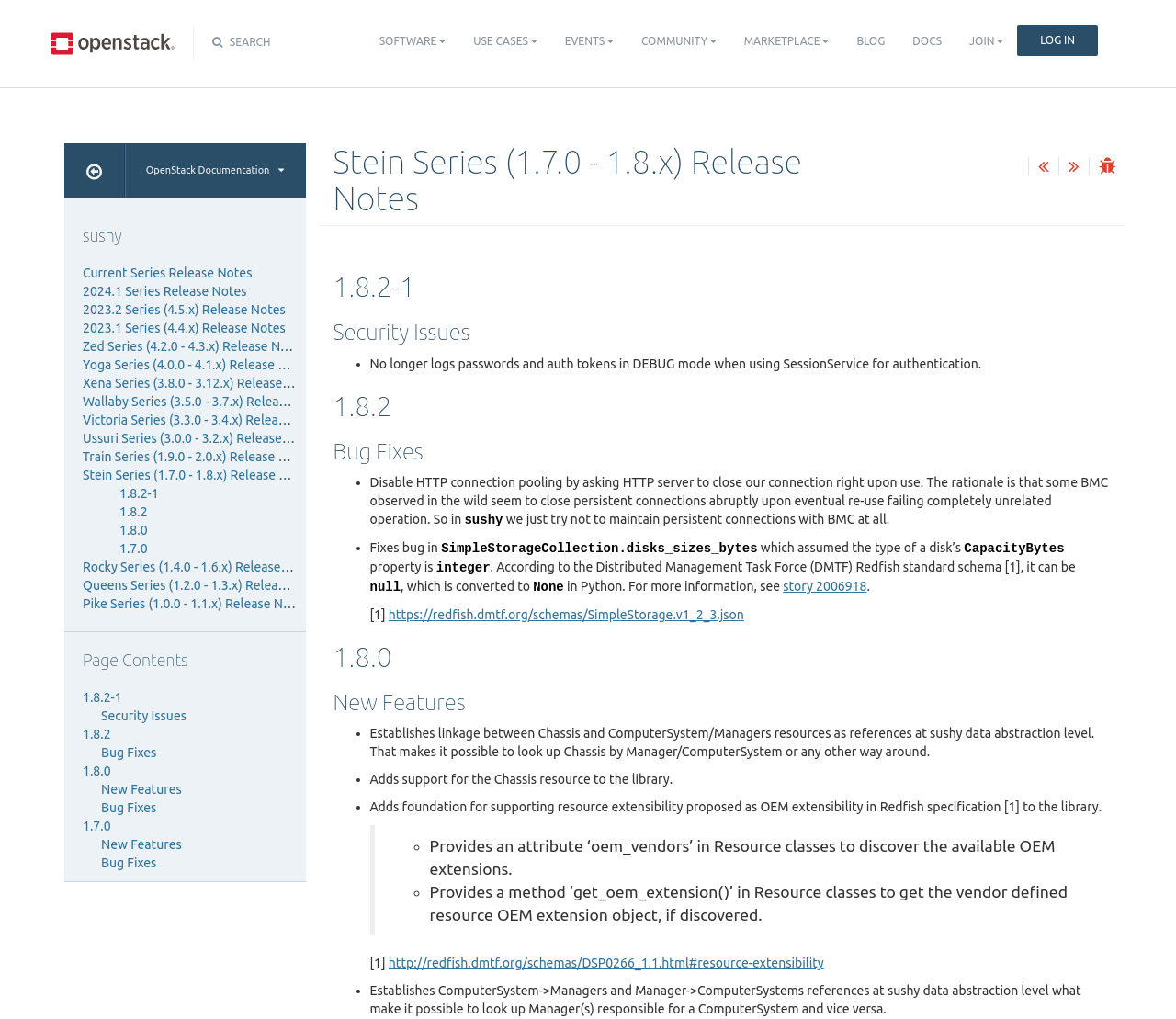Answer the question using only a single word or phrase: 
What is the current series release notes?

Stein Series (1.7.0 - 1.8.x) Release Notes